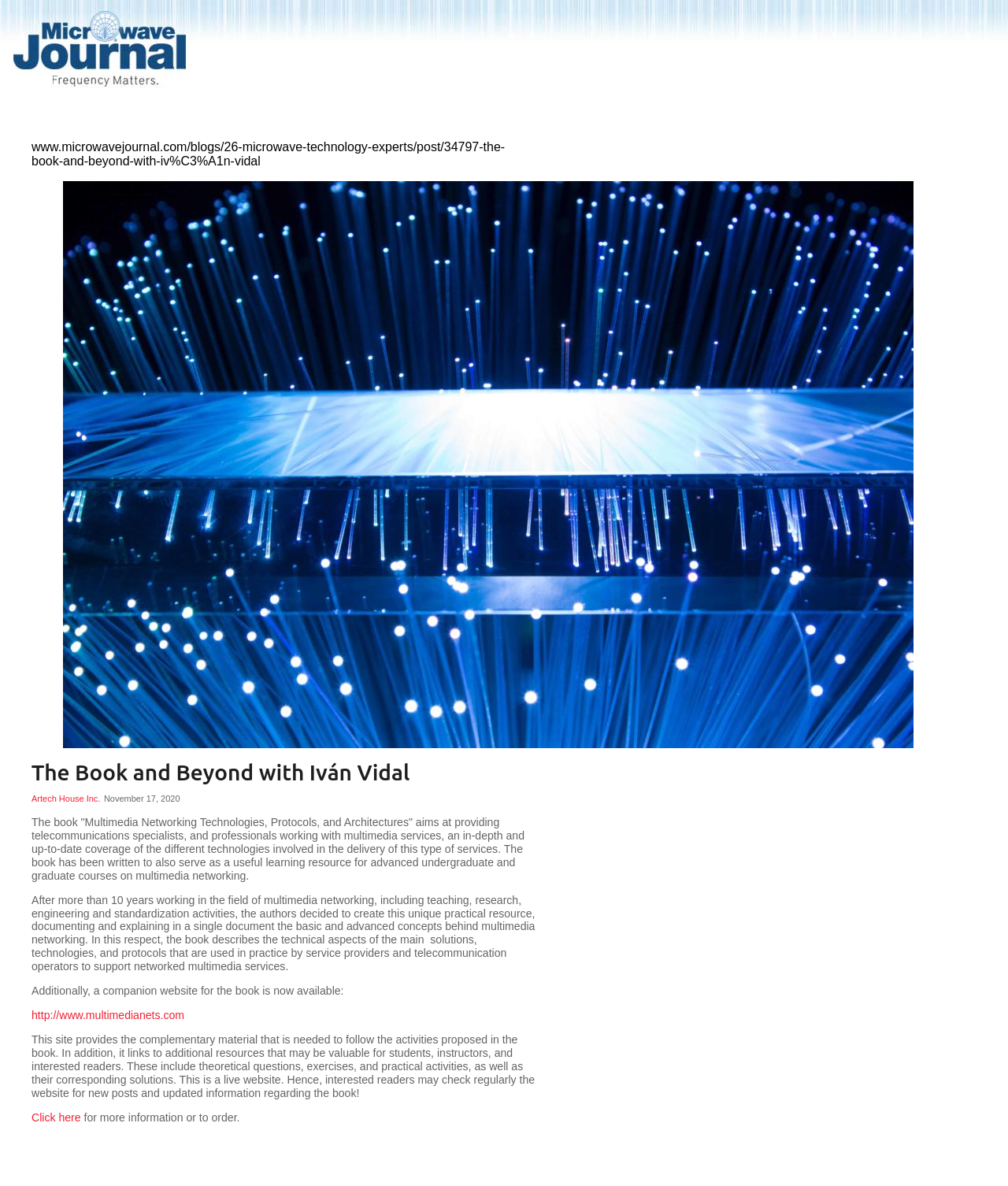Find the bounding box of the UI element described as: "http://www.multimedianets.com". The bounding box coordinates should be given as four float values between 0 and 1, i.e., [left, top, right, bottom].

[0.031, 0.851, 0.183, 0.861]